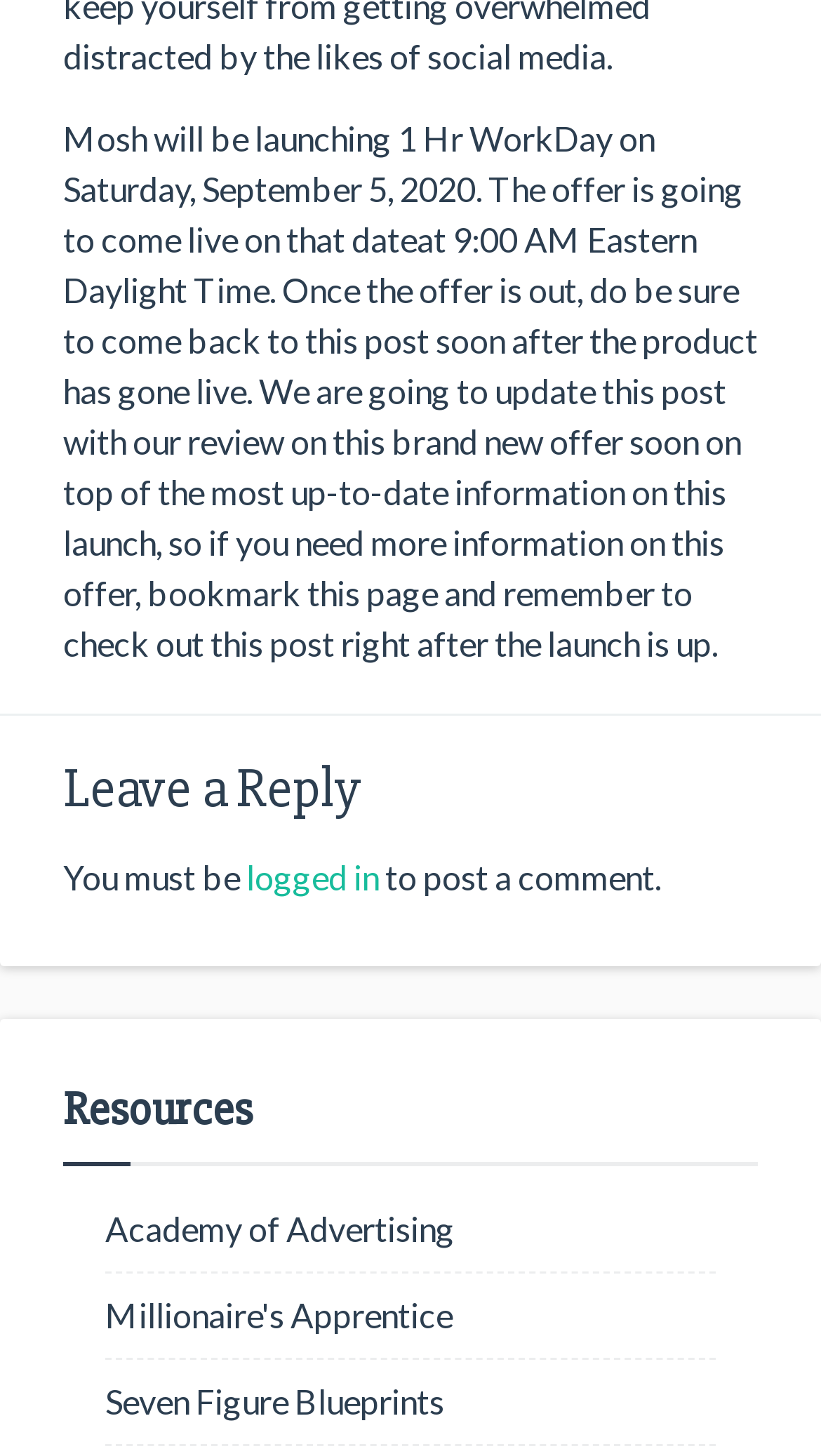Carefully examine the image and provide an in-depth answer to the question: What is the purpose of bookmarking this page?

The StaticText element mentions that the webpage will be updated with a review and the most up-to-date information on the launch, so bookmarking the page allows users to easily access this updated information.